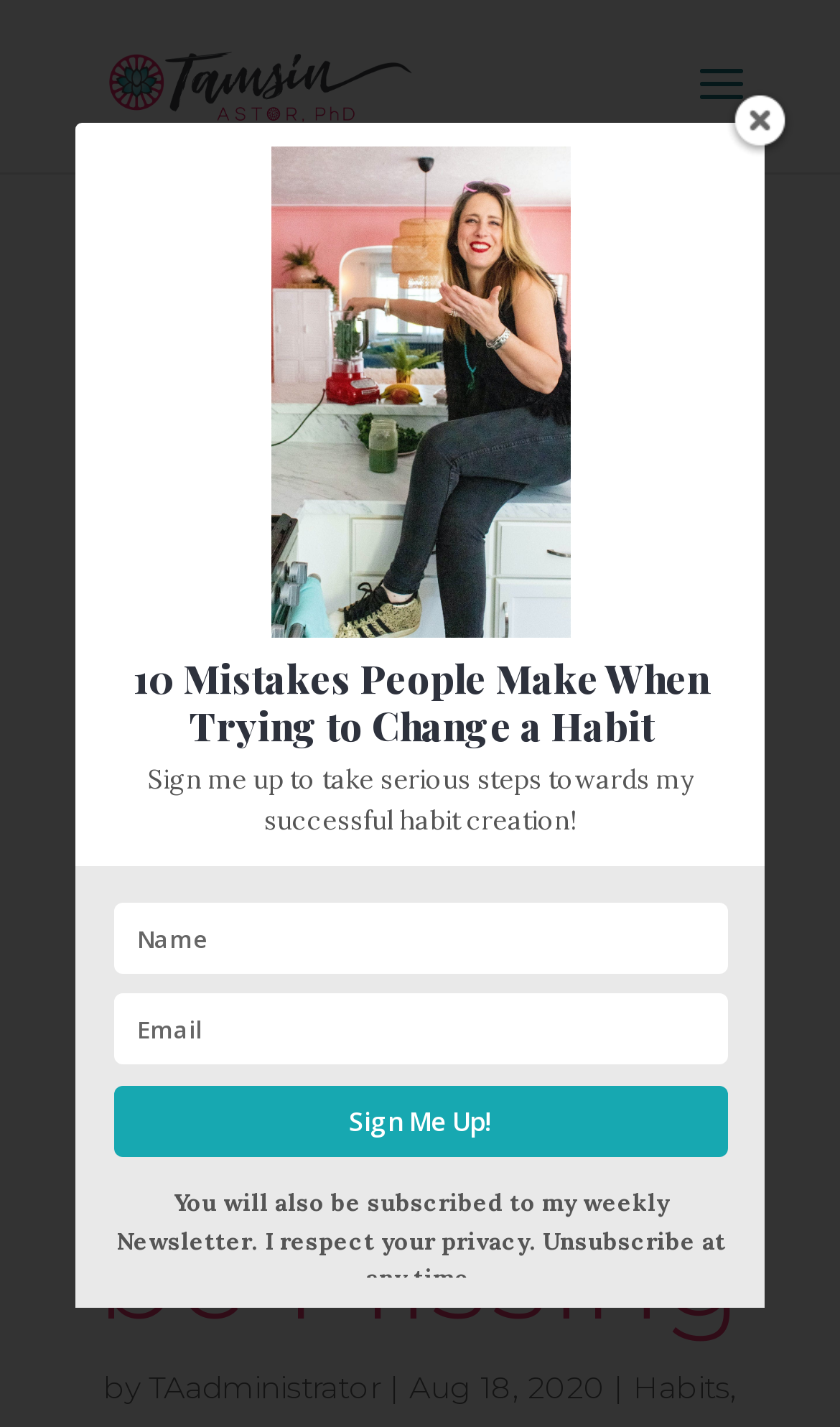What is the author's name? Analyze the screenshot and reply with just one word or a short phrase.

Tamsin Astor PhD